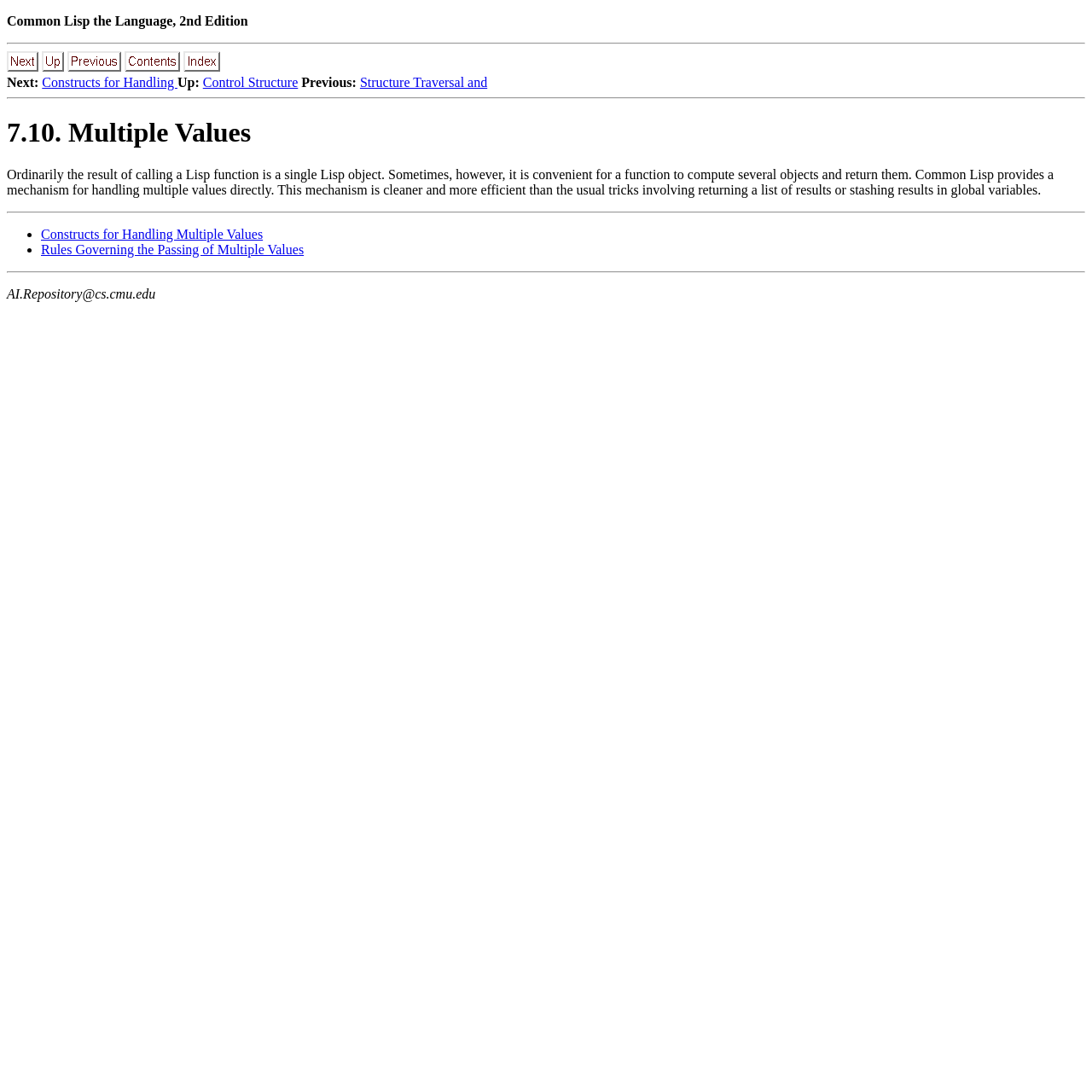Detail the webpage's structure and highlights in your description.

This webpage is about "7.10. Multiple Values" in Common Lisp the Language, 2nd Edition. At the top, there is a title "Common Lisp the Language, 2nd Edition" followed by a horizontal separator. Below the separator, there are five links with corresponding icons: "next", "up", "previous", "contents", and "index". 

Below these links, there are two sections of text. The first section has a title "Next:" with a link "Constructs for Handling", and another title "Up:" with a link "Control Structure". The second section has a title "Previous:" with a link "Structure Traversal and". 

After these sections, there is another horizontal separator, followed by a heading "7.10. Multiple Values" that spans the entire width of the page. 

The main content of the page starts with a paragraph of text that explains the concept of multiple values in Common Lisp. It is followed by another horizontal separator, and then a list of two items, each marked with a bullet point. The list items are links to "Constructs for Handling Multiple Values" and "Rules Governing the Passing of Multiple Values". 

Finally, there is another horizontal separator, and a footer section with a group of text that includes the email address "AI.Repository@cs.cmu.edu".